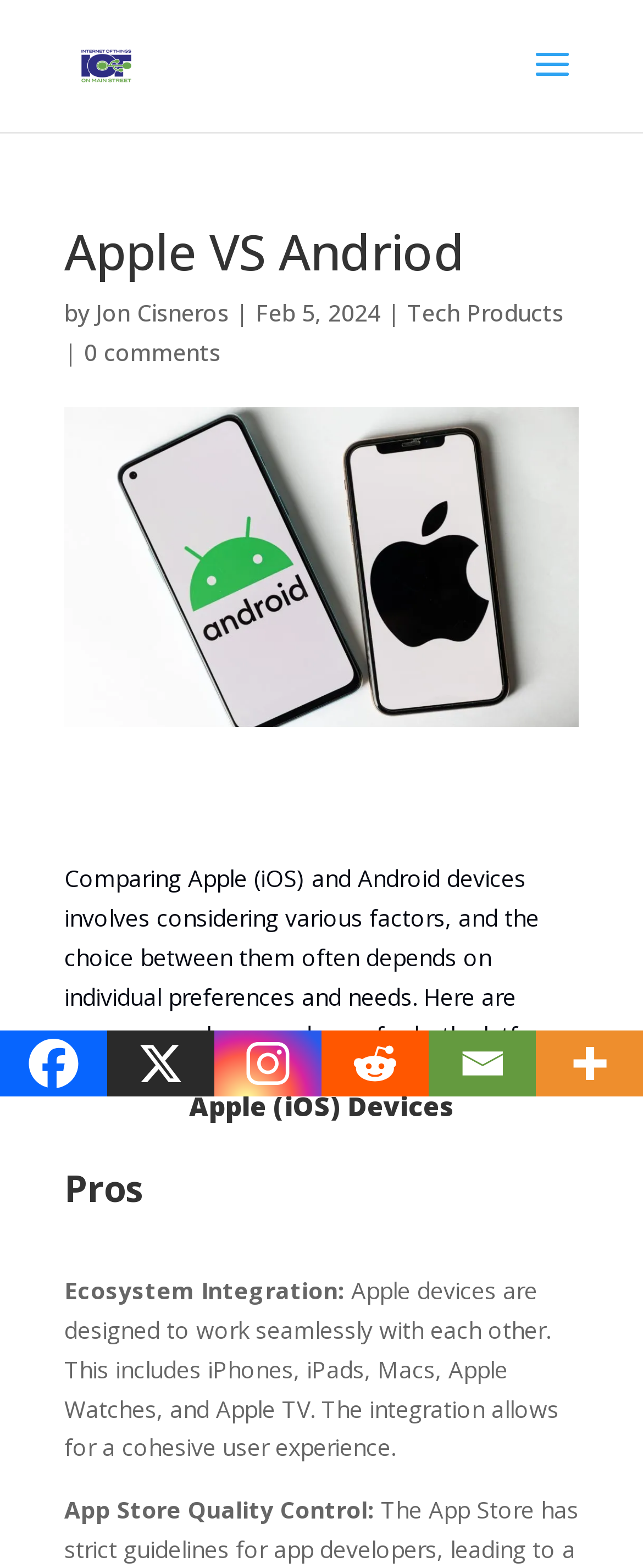Create a detailed description of the webpage's content and layout.

This webpage is about comparing Apple and Android devices, with a focus on their pros and cons. At the top, there is a heading that reads "Apple VS Andriod" and a link to "IoT on Main Street" with an accompanying image. Below this, there is a section with the author's name, "Jon Cisneros", and the date "Feb 5, 2024". 

To the right of the author's section, there are links to "Tech Products" and "0 comments". The main content of the webpage starts below this section, with a paragraph of text that introduces the comparison between Apple and Android devices. 

The webpage is divided into sections, with headings that read "Apple (iOS) Devices" and "Pros". Under the "Pros" section, there are subheadings that highlight the advantages of Apple devices, including "Ecosystem Integration" and "App Store Quality Control". Each of these subheadings is followed by a paragraph of text that explains the benefit in more detail.

At the bottom of the webpage, there are social media links to Facebook, Instagram, Reddit, Email, and More, each accompanied by an image.